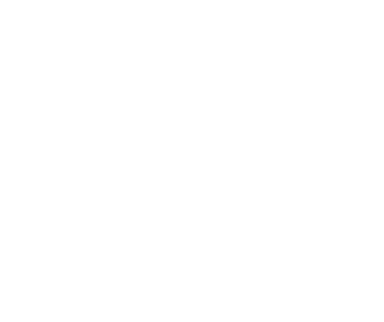What is the purpose of the article?
Please provide a detailed and thorough answer to the question.

The purpose of the article can be inferred from the illustration and the mention of 'beauty enthusiasts eager to explore advanced skincare options', suggesting that the article aims to provide skincare solutions, particularly for the delicate areas around the eyes.